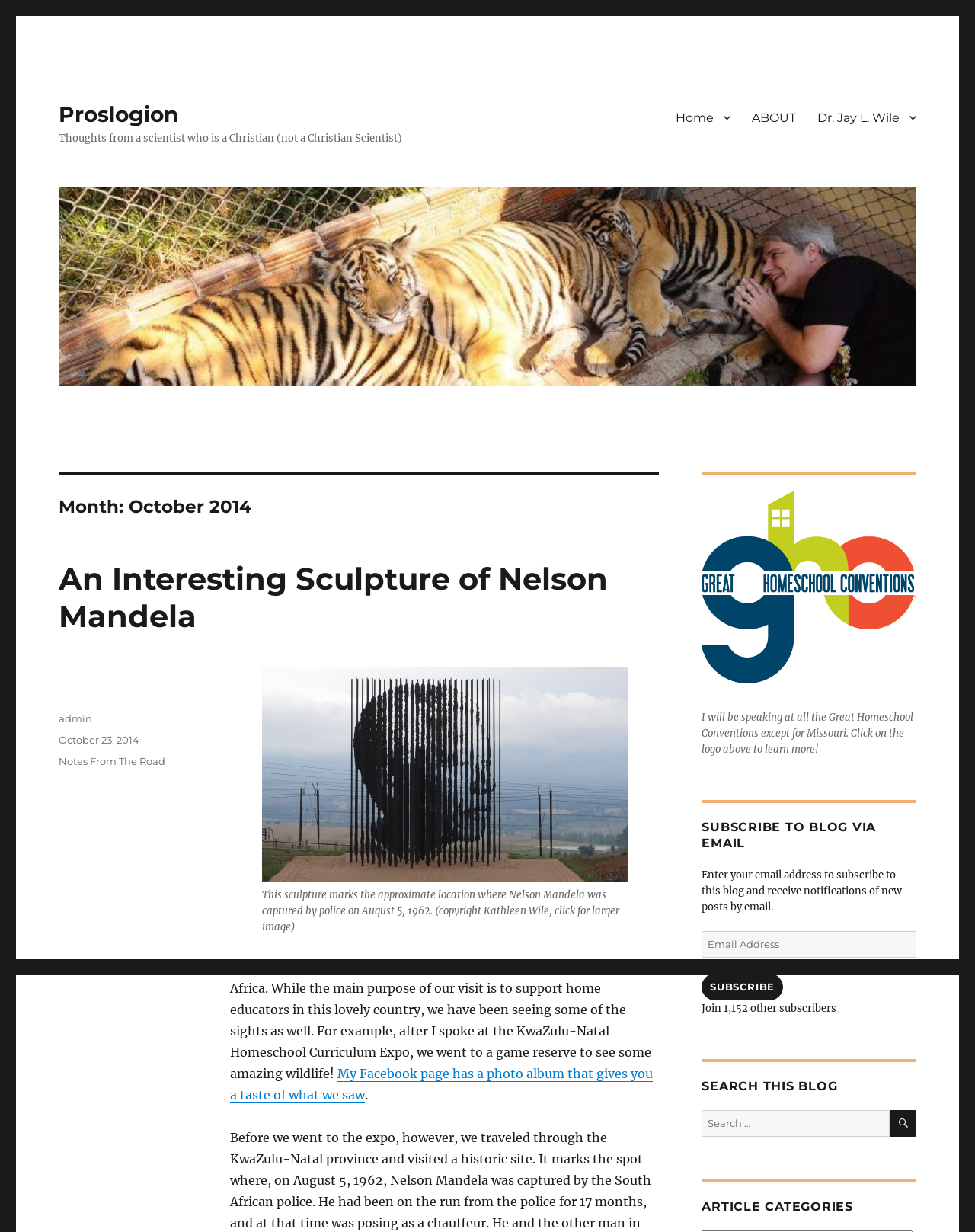What is the subject of the sculpture mentioned in the blog post?
Could you please answer the question thoroughly and with as much detail as possible?

The subject of the sculpture can be found in the text of the blog post, which mentions 'An Interesting Sculpture of Nelson Mandela'. This suggests that the sculpture is of Nelson Mandela.